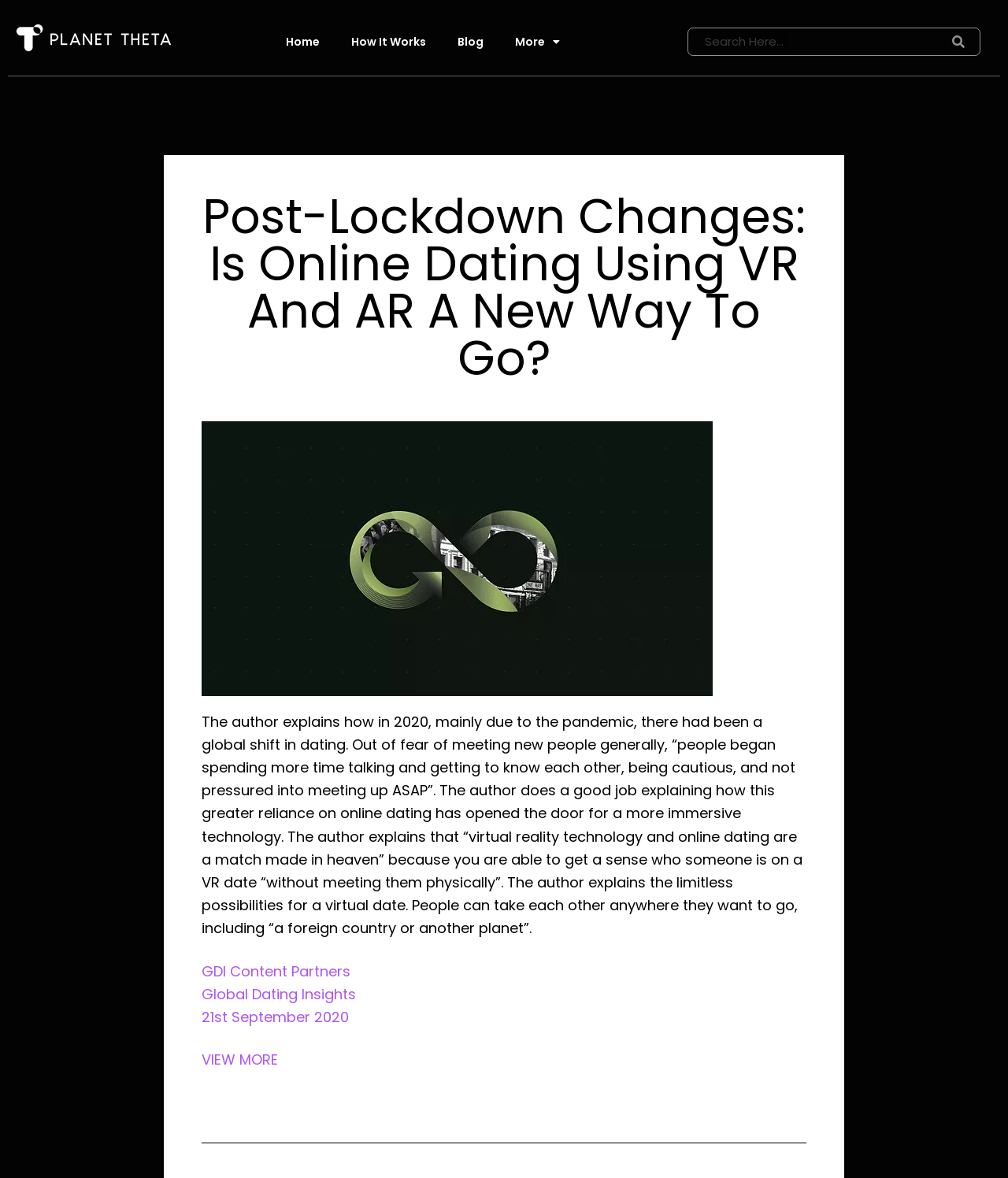Identify and provide the bounding box for the element described by: "name="s" placeholder="Search Here..."".

[0.691, 0.027, 0.937, 0.042]